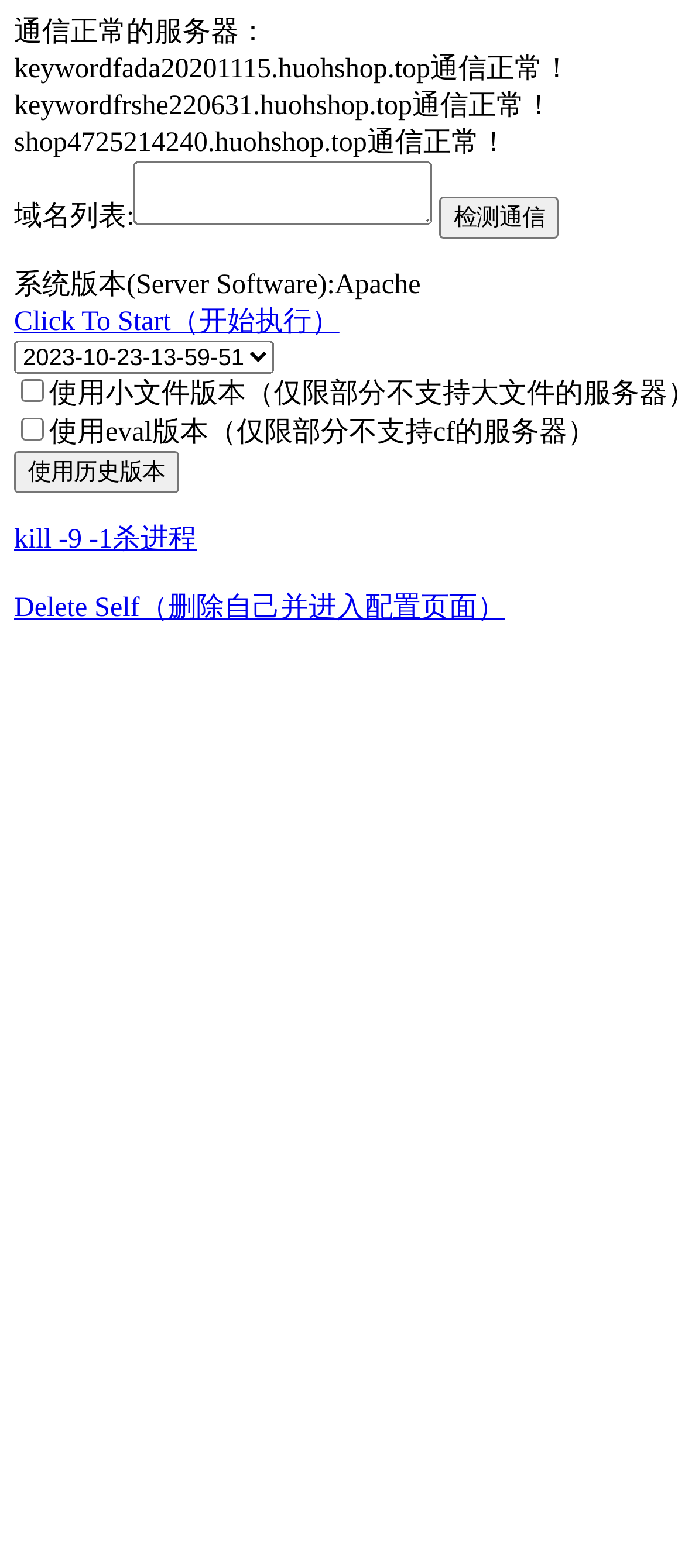Can you determine the bounding box coordinates of the area that needs to be clicked to fulfill the following instruction: "Click detect communication"?

[0.642, 0.125, 0.817, 0.152]